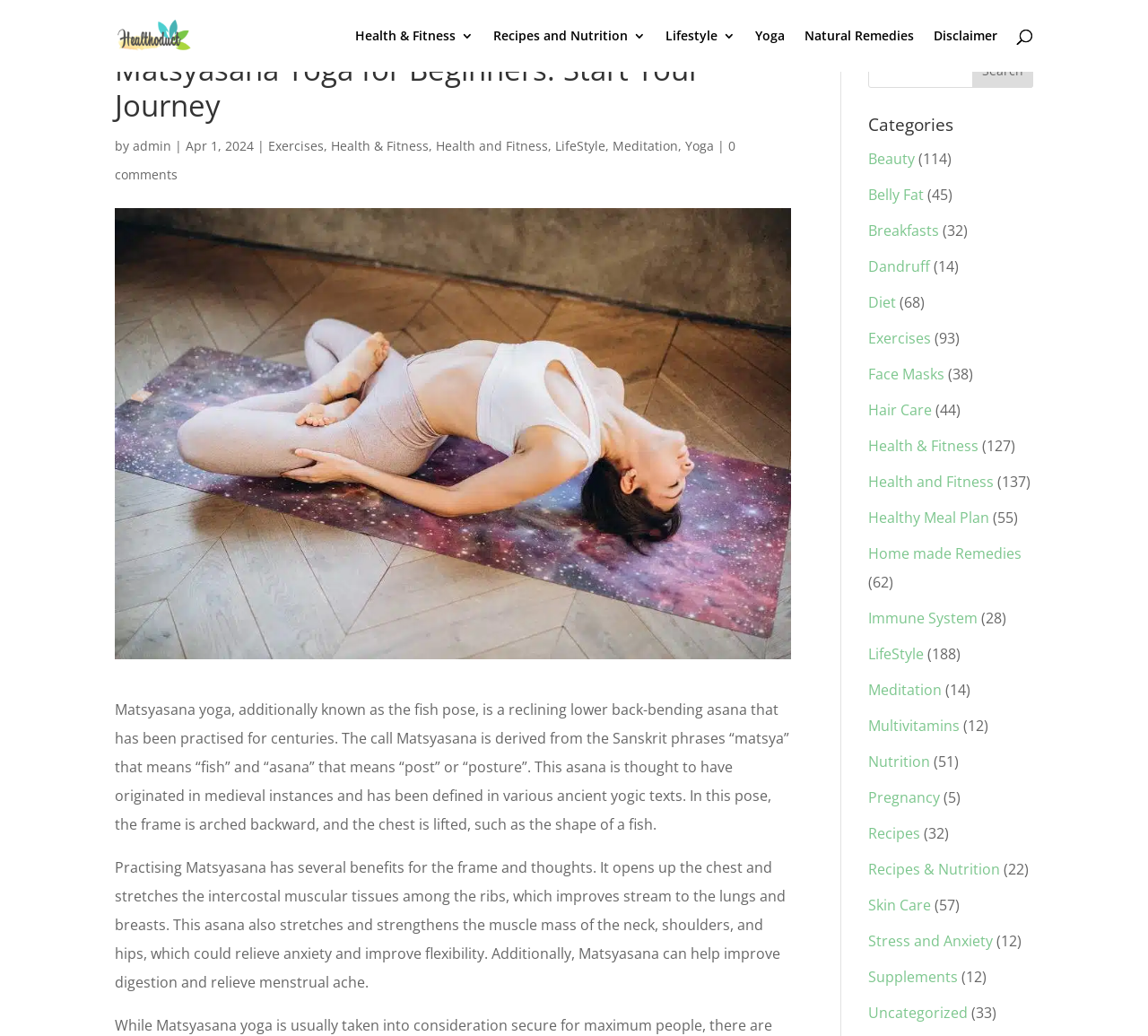Pinpoint the bounding box coordinates of the area that must be clicked to complete this instruction: "Click on the 'Exercises' link".

[0.234, 0.133, 0.282, 0.149]